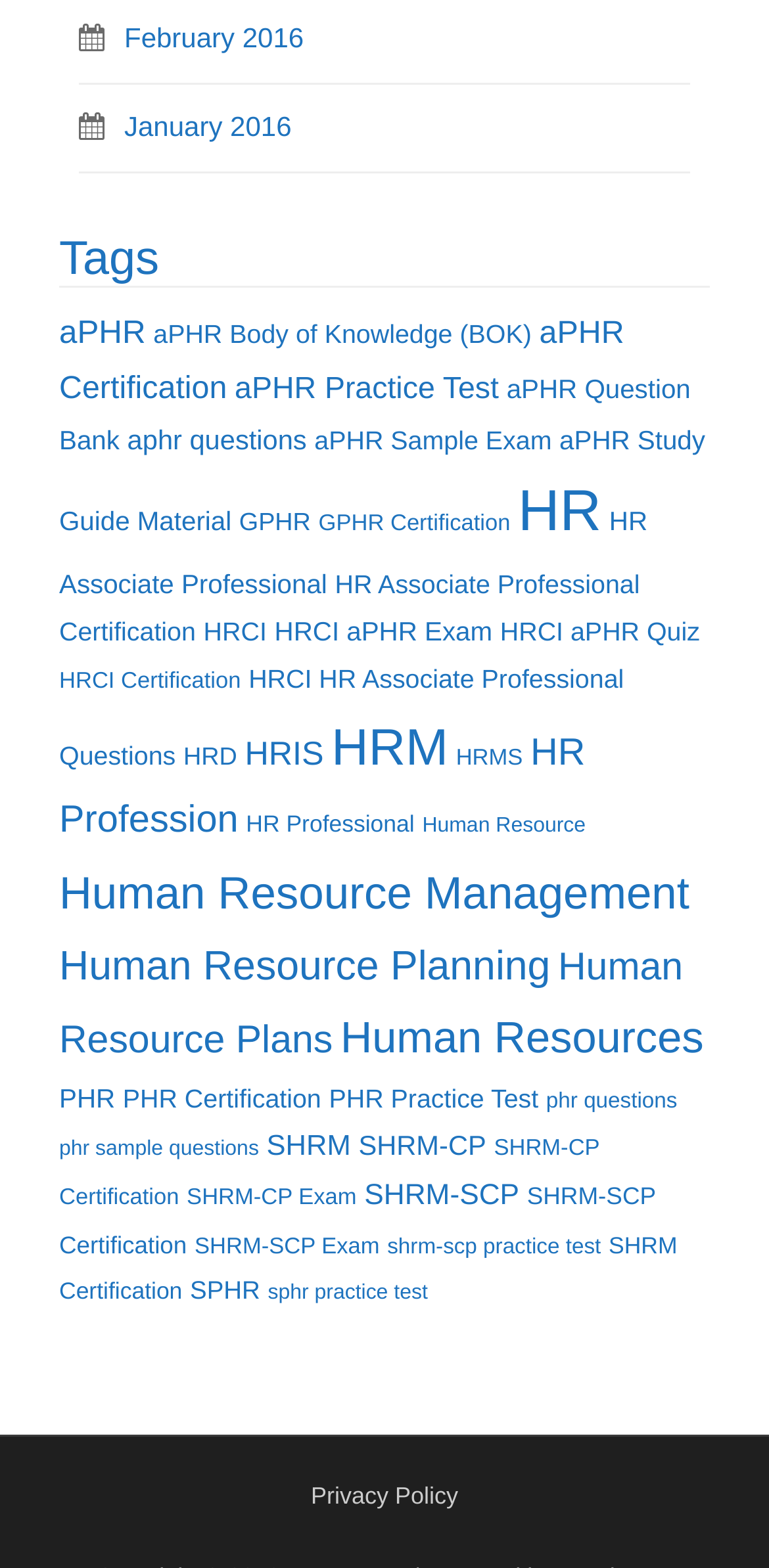Based on the element description, predict the bounding box coordinates (top-left x, top-left y, bottom-right x, bottom-right y) for the UI element in the screenshot: HR Associate Professional Certification

[0.077, 0.364, 0.832, 0.412]